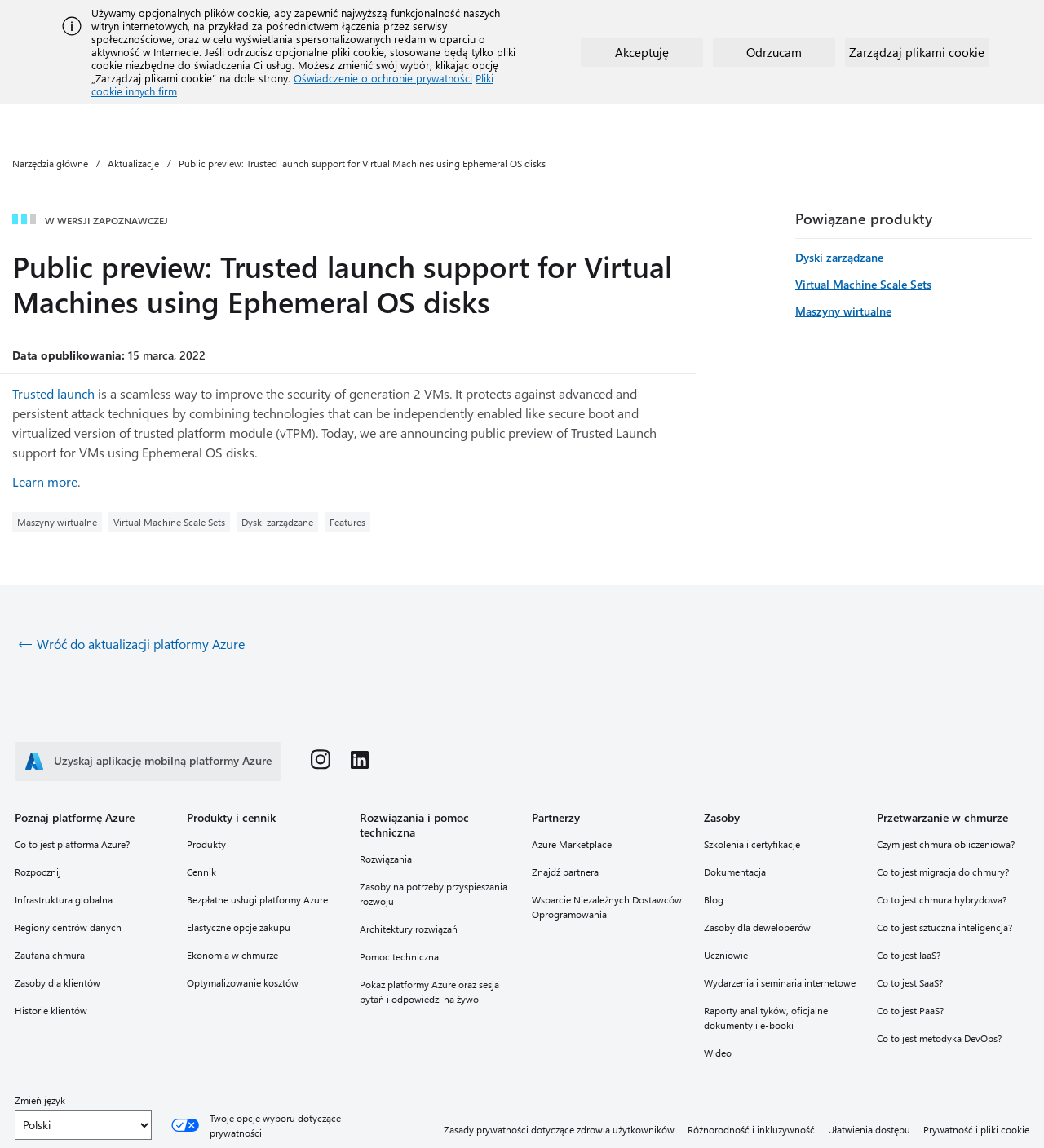Describe the entire webpage, focusing on both content and design.

This webpage is about Trusted Launch support for Virtual Machines using Ephemeral OS disks on Microsoft Azure. At the top, there is a navigation bar with several buttons and links, including a search bar. Below the navigation bar, there is a main content area with a heading that reads "Public preview: Trusted launch support for Virtual Machines using Ephemeral OS disks". 

The main content area is divided into several sections. The first section provides an overview of Trusted Launch, describing it as a seamless way to improve the security of generation 2 VMs. There is also a link to "Learn more" about Trusted Launch. 

The next section lists related products, including Virtual Machine Scale Sets, Managed Disks, and Features. 

Further down the page, there are additional navigation sections, including "Get to know Azure", "Products and pricing", "Solutions and technical support", and "Partners". Each of these sections contains a list of links to related topics, such as "What is Azure?", "Regions", "Trusted cloud", and "Customer stories". 

At the bottom of the page, there are links to additional resources, including a link to return to Azure updates, a link to get the Azure mobile app, and links to follow Microsoft Azure on social media platforms.